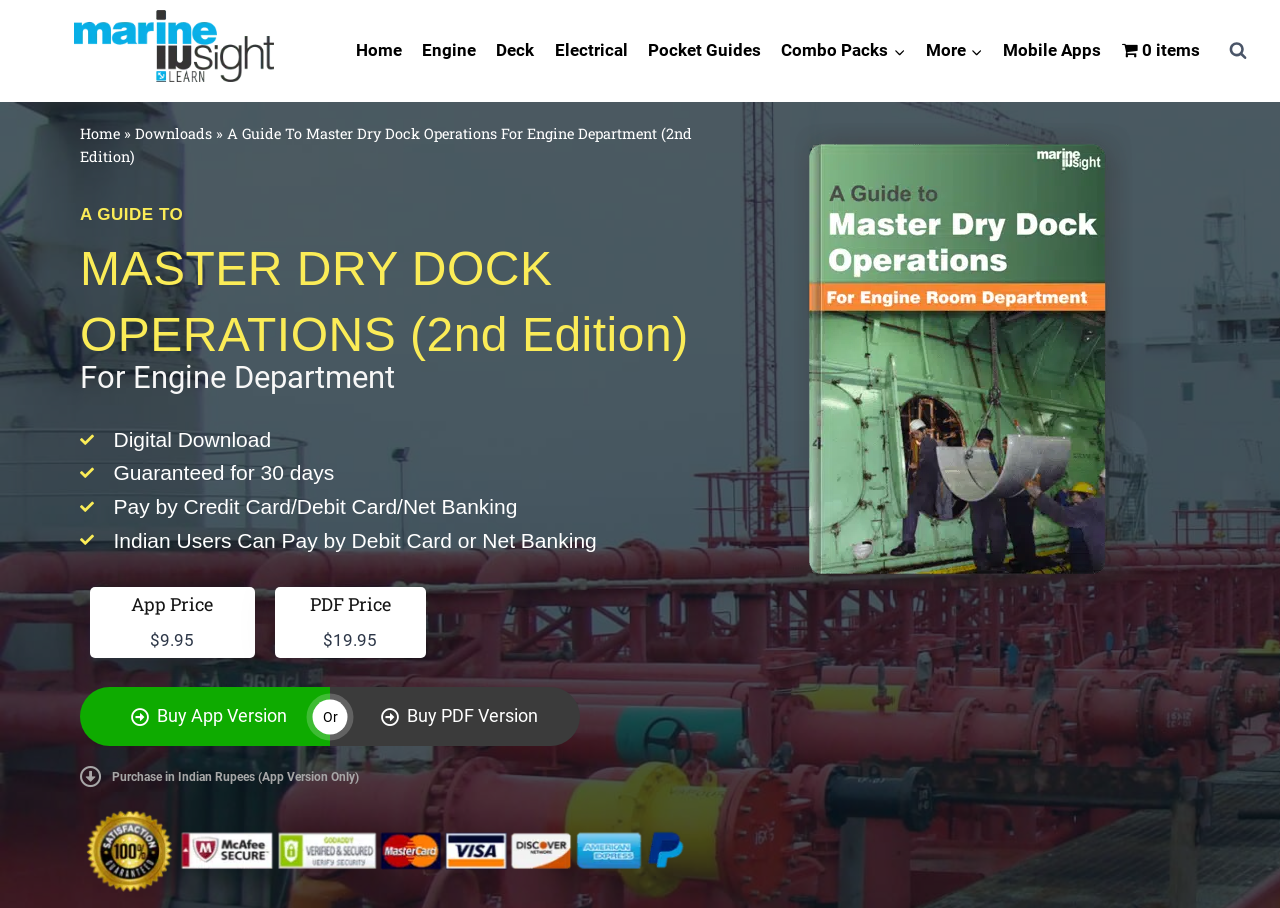Please examine the image and answer the question with a detailed explanation:
What is the name of the guide?

The name of the guide can be found in the title of the webpage, which is 'A Guide To Master Dry Dock Operations For Engine Department (2nd Edition) - Learn With Marine Insight'. The title is broken down into several parts, but the main title is 'A Guide To Master Dry Dock Operations For Engine Department'.